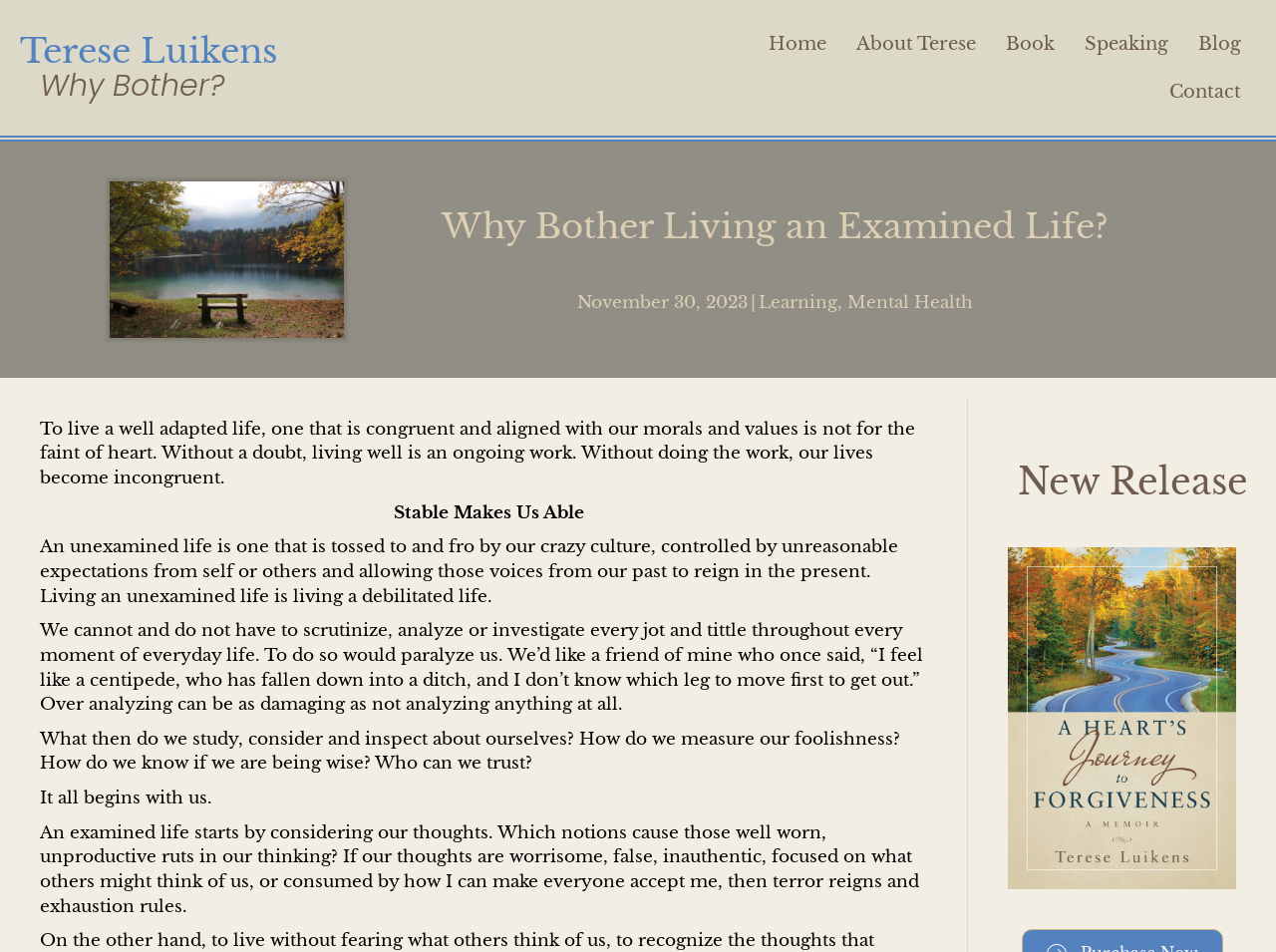Pinpoint the bounding box coordinates of the clickable element needed to complete the instruction: "Read the 'New Release' section". The coordinates should be provided as four float numbers between 0 and 1: [left, top, right, bottom].

[0.798, 0.48, 0.978, 0.533]